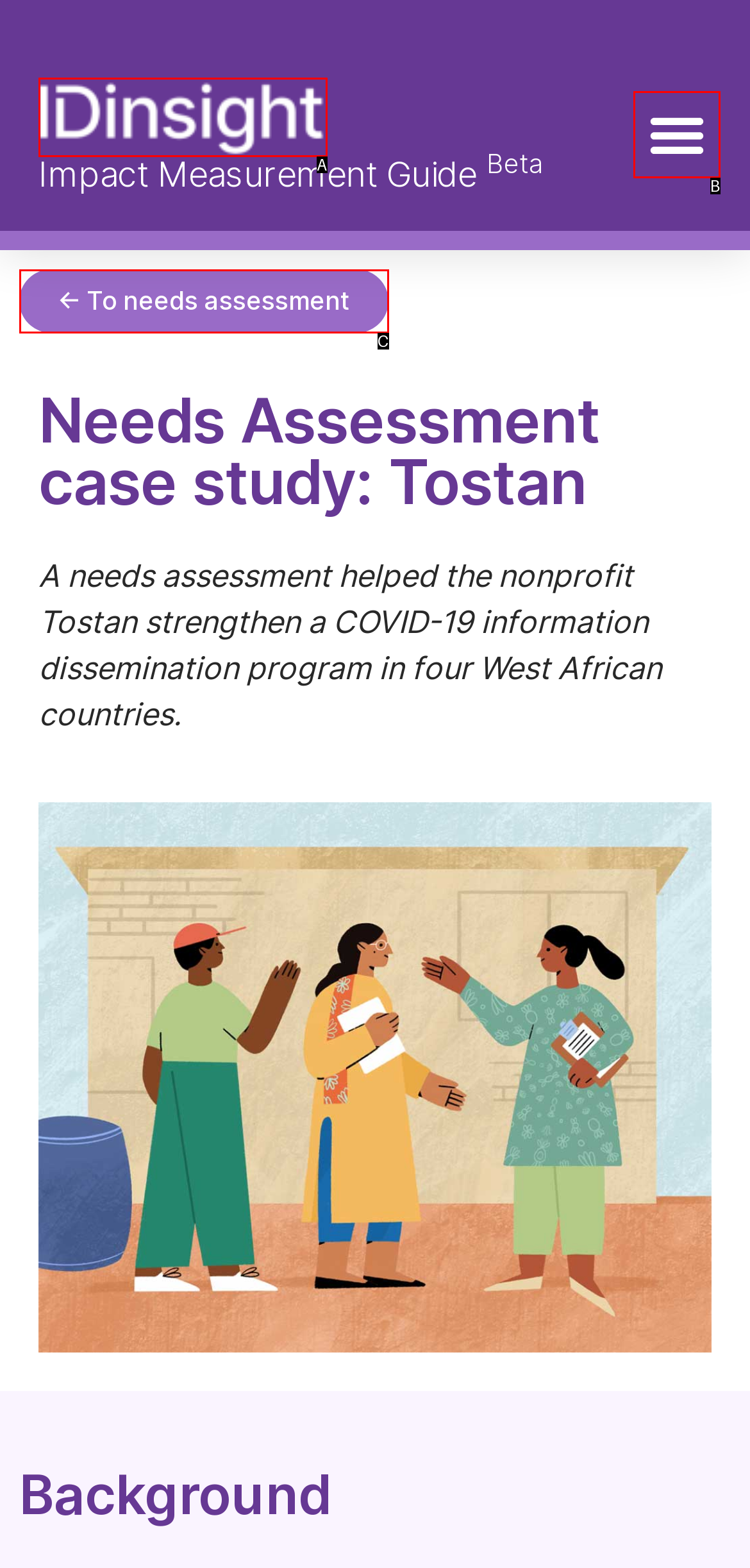Find the option that aligns with: alt="IDi-Logo-Master-RGB-White-1-1.png" title="IDi-Logo-Master-RGB-White-1-1.png"
Provide the letter of the corresponding option.

A